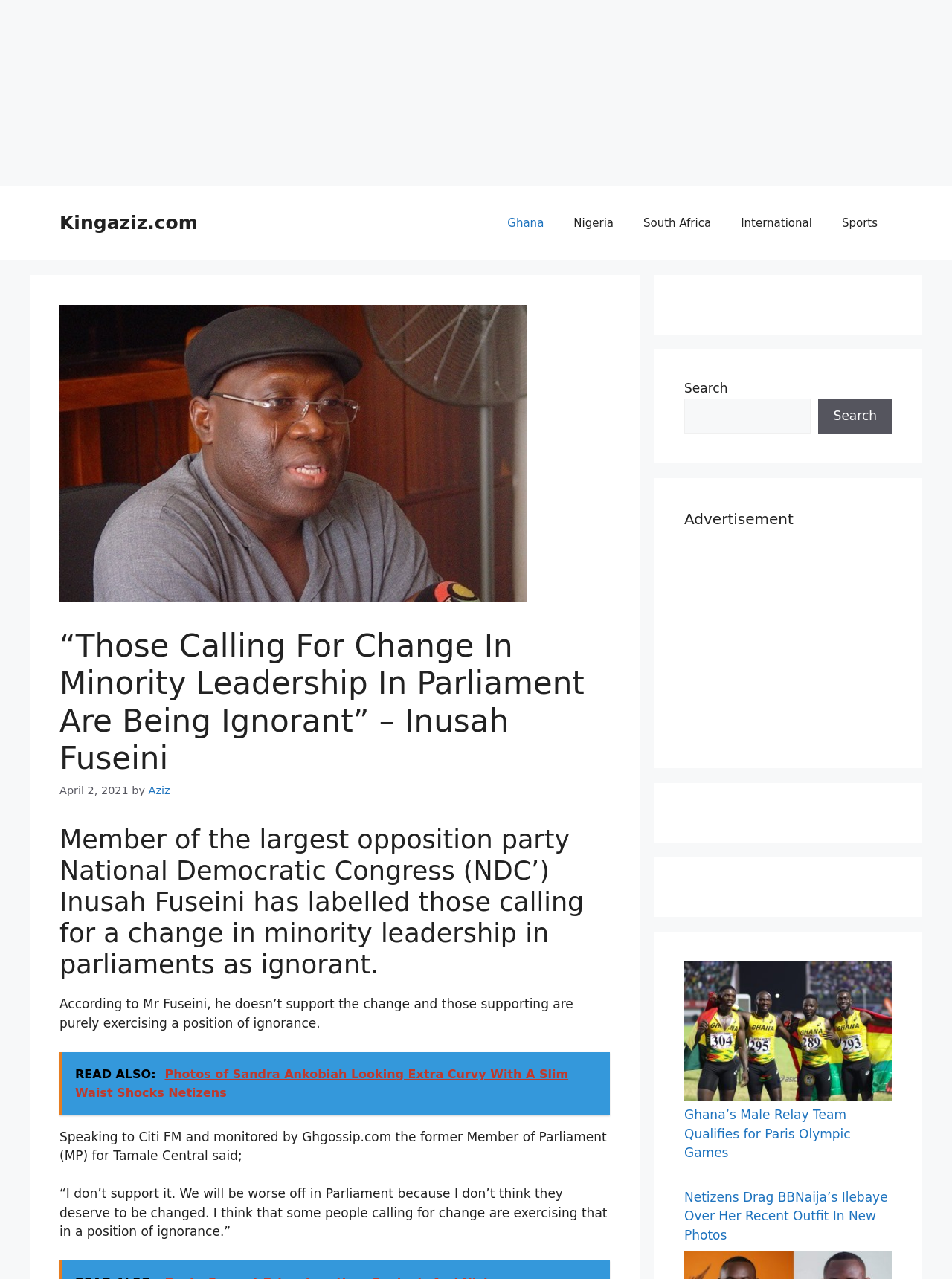What is the topic of the main article?
Look at the image and respond with a one-word or short-phrase answer.

Minority leadership in parliament